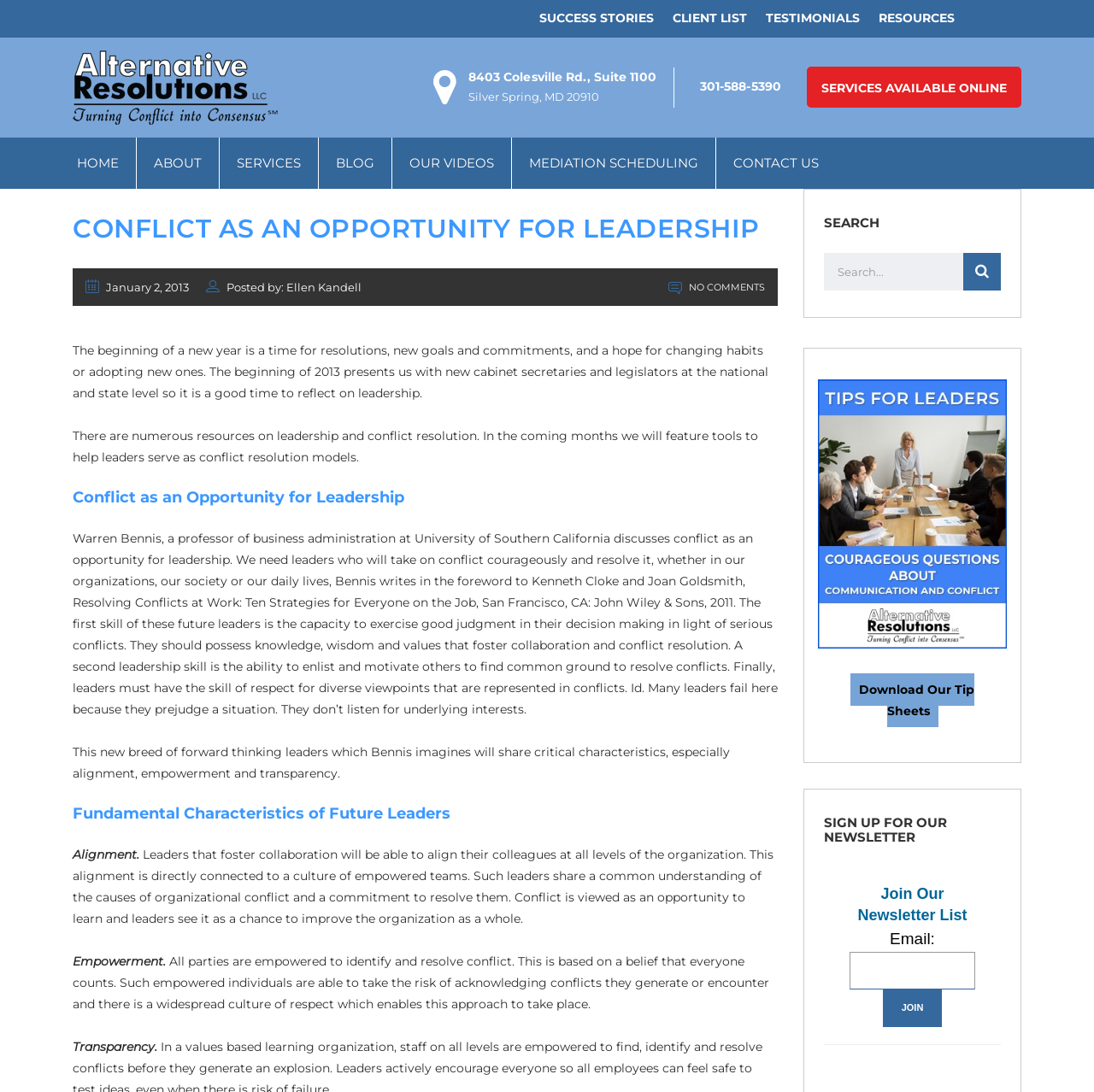Use a single word or phrase to answer the question: 
What is the phone number of the company?

301-588-5390